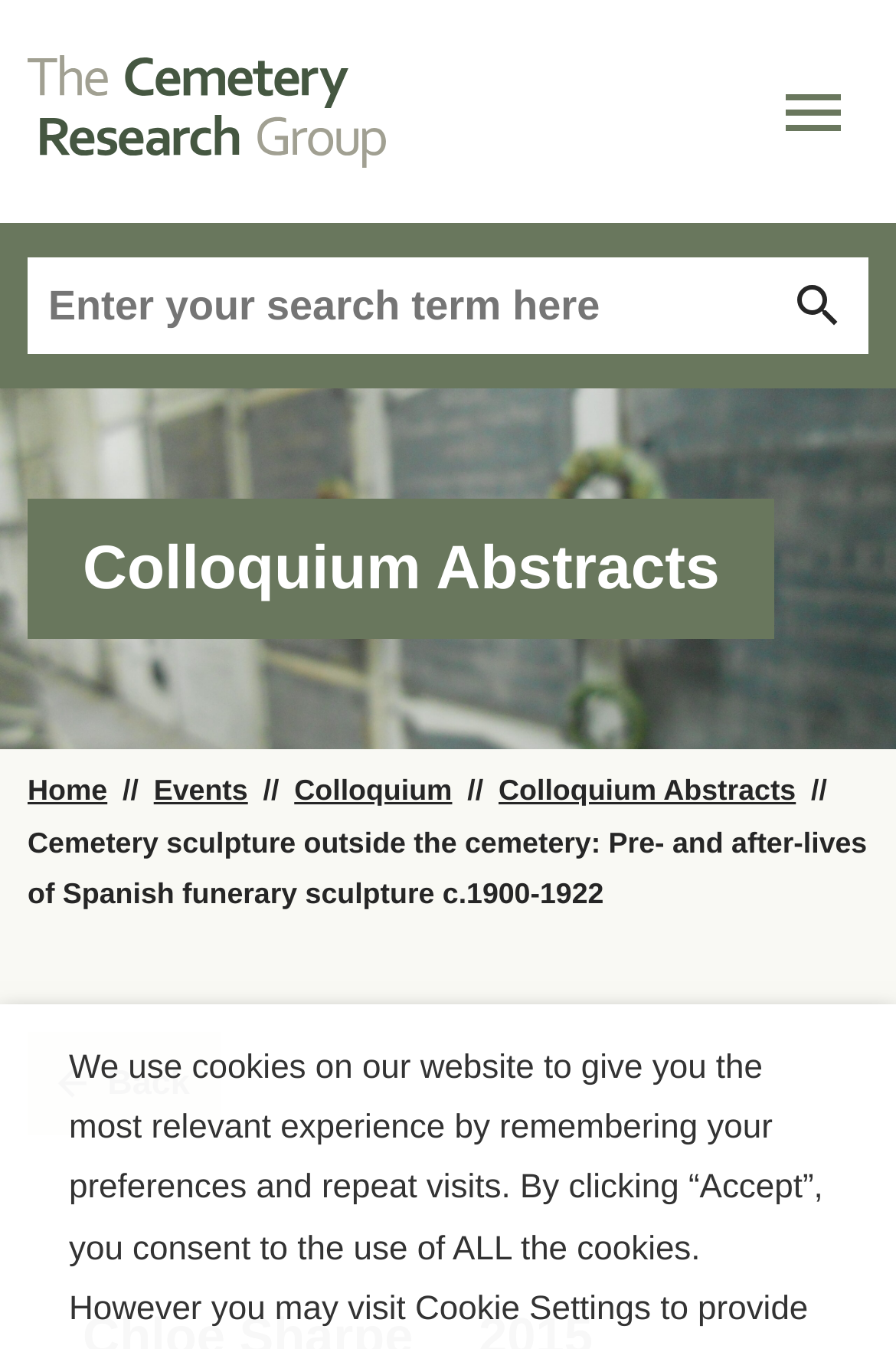How many links are there in the navigation bar?
Answer the question with as much detail as possible.

The navigation bar has links to 'Home', 'Events', 'Colloquium', and 'Colloquium Abstracts'. Therefore, there are 4 links in the navigation bar.